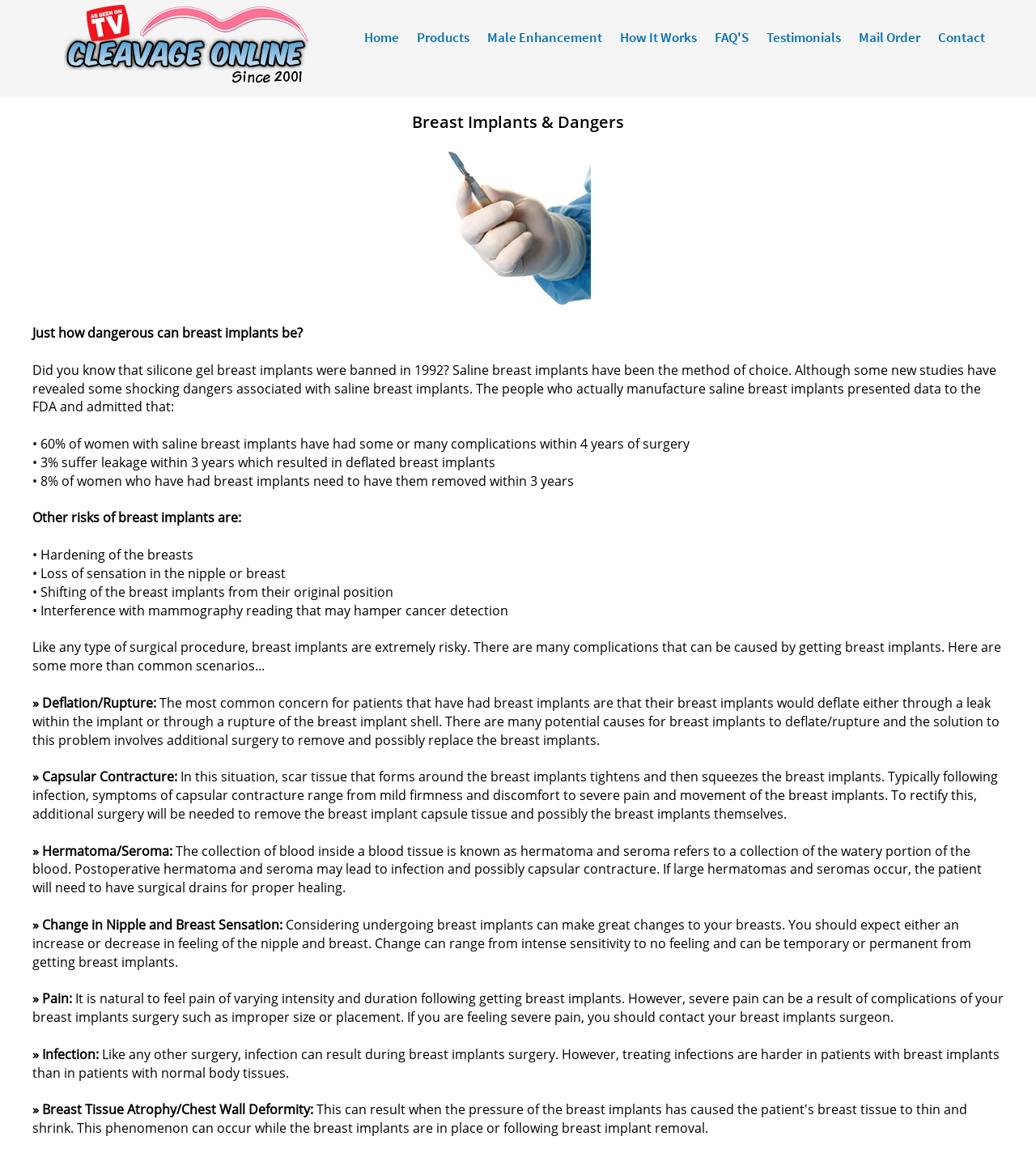Create a detailed description of the webpage's content and layout.

This webpage is focused on the dangers of breast implants, with a prominent image of "breast implants" at the top left corner. The page has a navigation menu at the top, consisting of 9 links: "Home", "Products", "Male Enhancement", "How It Works", "FAQ'S", "Testimonials", "Mail Order", and "Contact", arranged horizontally from left to right.

Below the navigation menu, there is a heading "Breast Implants & Dangers" followed by a large image of "breast implants and dangers" that takes up a significant portion of the page. 

The main content of the page is a series of paragraphs and bullet points that discuss the risks and complications associated with breast implants. The text starts with a question "Just how dangerous can breast implants be?" and then presents various statistics and facts about the dangers of breast implants, including the banning of silicone gel breast implants in 1992 and the risks of saline breast implants.

The page then lists several potential complications of breast implants, including leakage, hardening of the breasts, loss of sensation in the nipple or breast, shifting of the breast implants, and interference with mammography reading. Each of these complications is explained in detail, with some including additional subheadings and descriptions.

At the bottom of the page, there is a "Scroll to Top" button with an accompanying image, located at the bottom right corner.